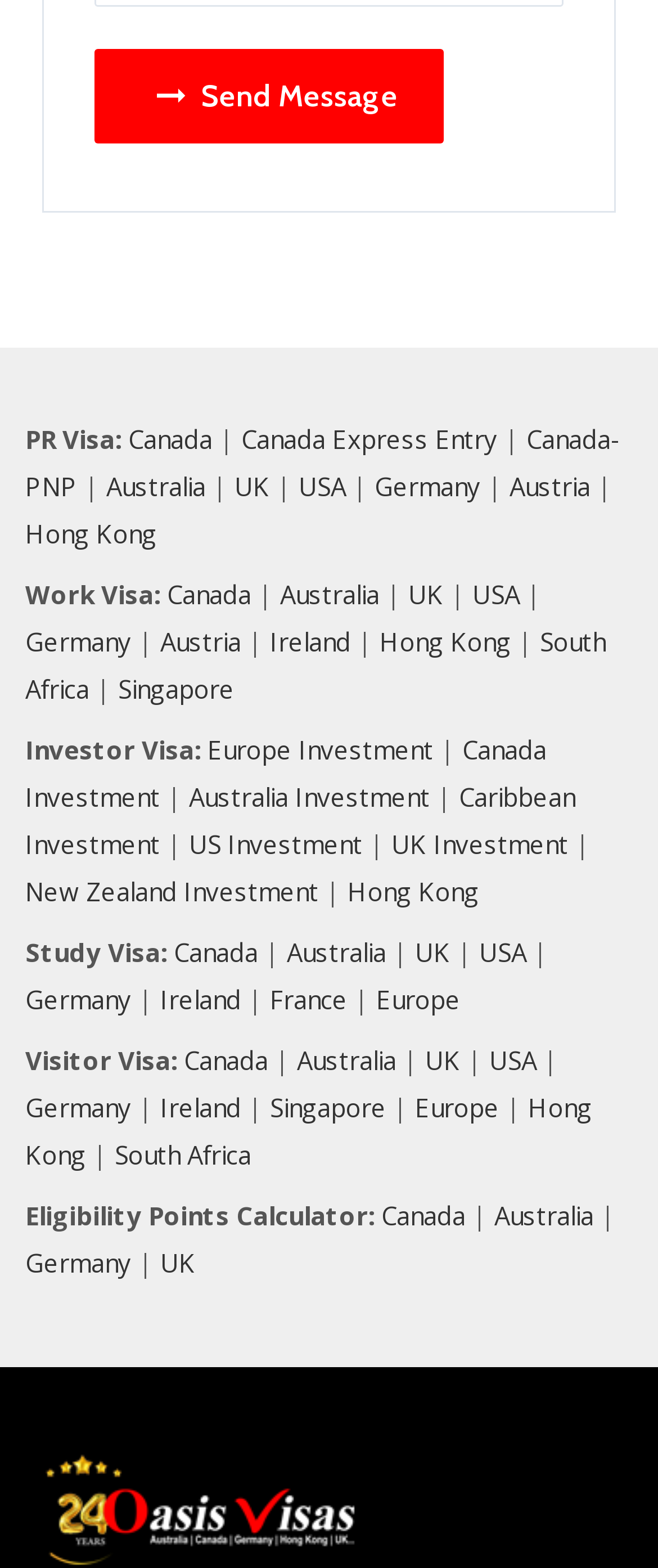Locate the UI element described by Canada Investment in the provided webpage screenshot. Return the bounding box coordinates in the format (top-left x, top-left y, bottom-right x, bottom-right y), ensuring all values are between 0 and 1.

[0.038, 0.468, 0.831, 0.519]